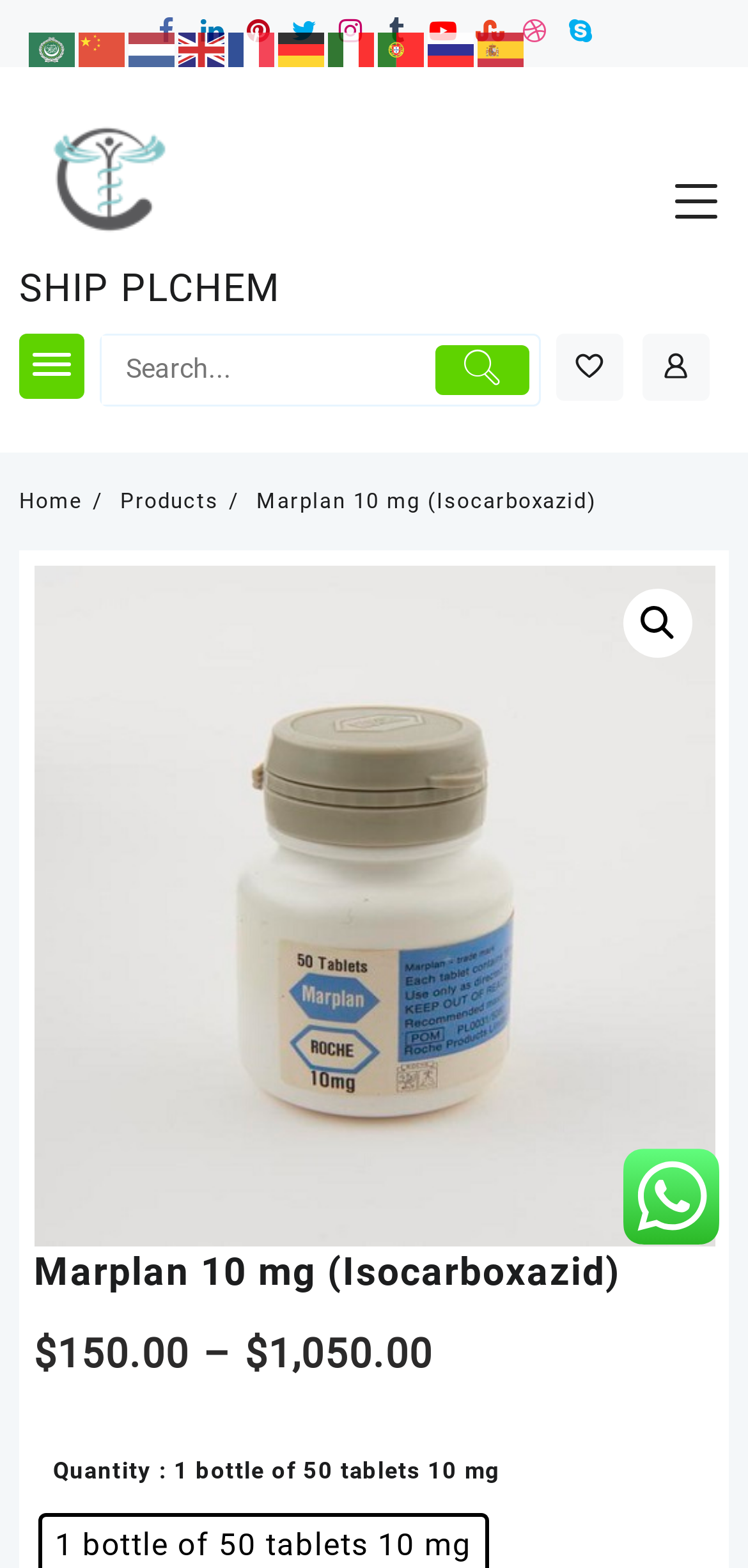Provide the bounding box coordinates for the specified HTML element described in this description: "name="s" placeholder="Search..." title="Search"". The coordinates should be four float numbers ranging from 0 to 1, in the format [left, top, right, bottom].

[0.136, 0.214, 0.569, 0.257]